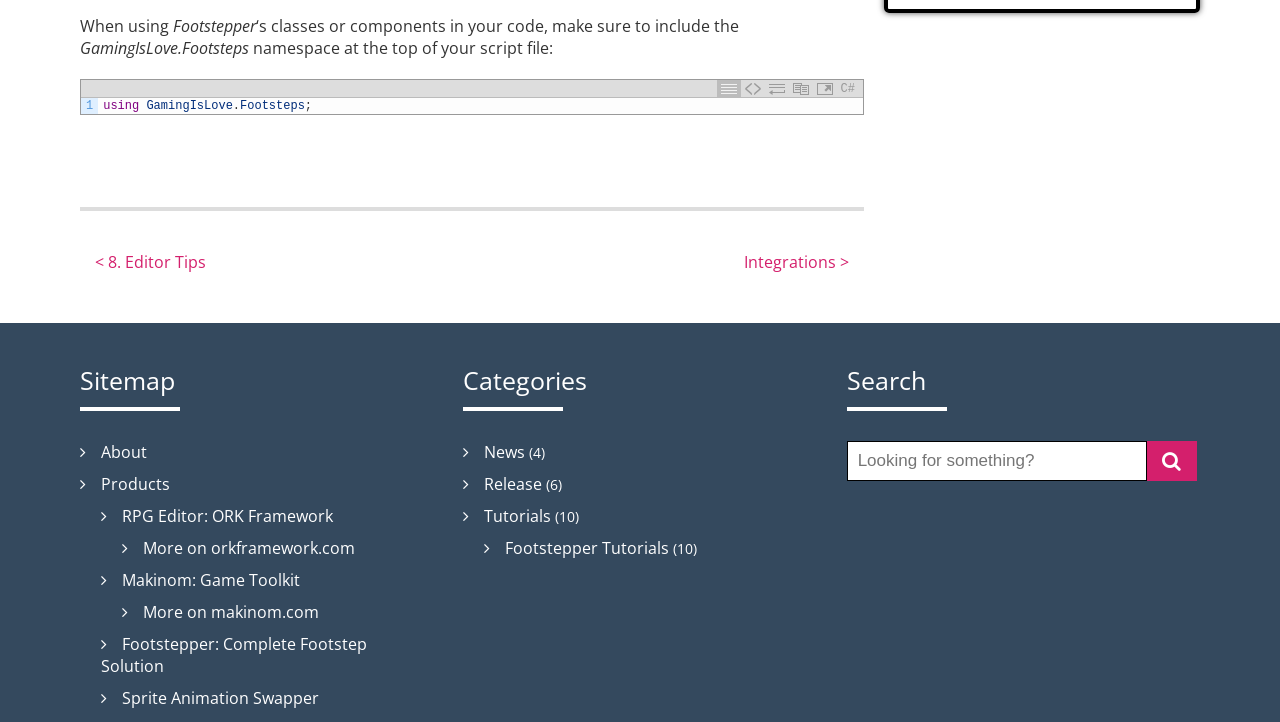Could you provide the bounding box coordinates for the portion of the screen to click to complete this instruction: "Open Code In New Window"?

[0.635, 0.111, 0.654, 0.136]